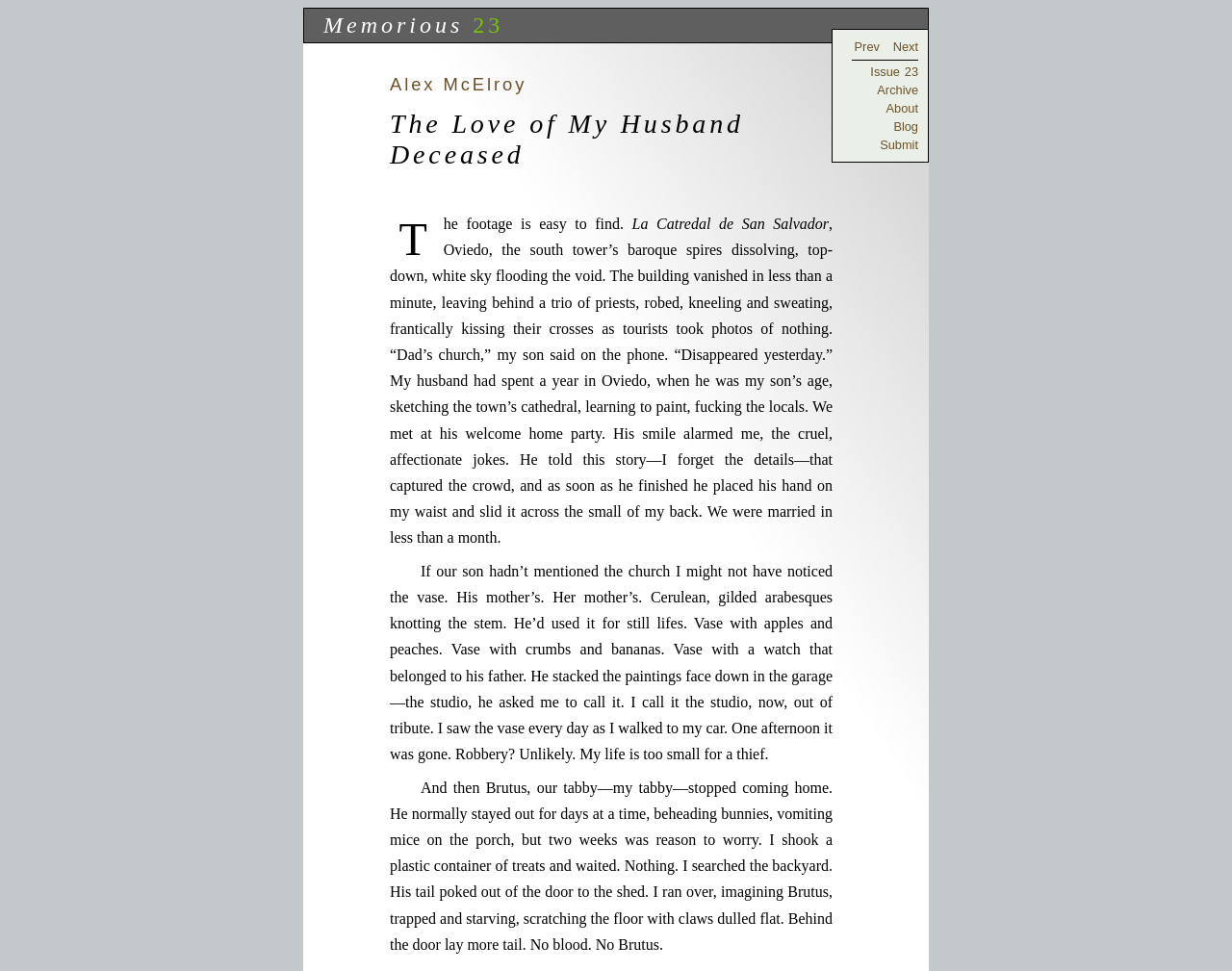Find the bounding box coordinates of the area to click in order to follow the instruction: "View the Archive".

[0.712, 0.086, 0.745, 0.1]